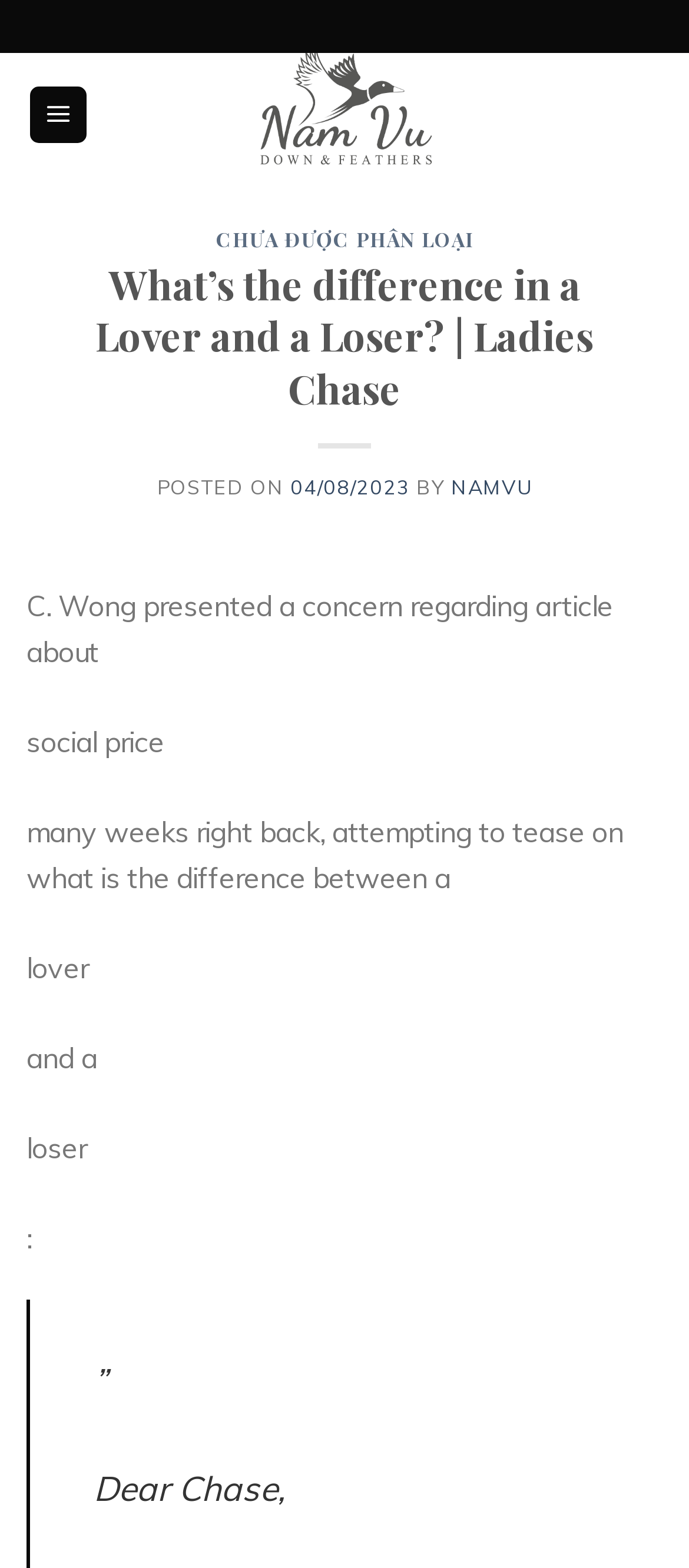Please determine the bounding box of the UI element that matches this description: Chưa được phân loại. The coordinates should be given as (top-left x, top-left y, bottom-right x, bottom-right y), with all values between 0 and 1.

[0.313, 0.144, 0.687, 0.161]